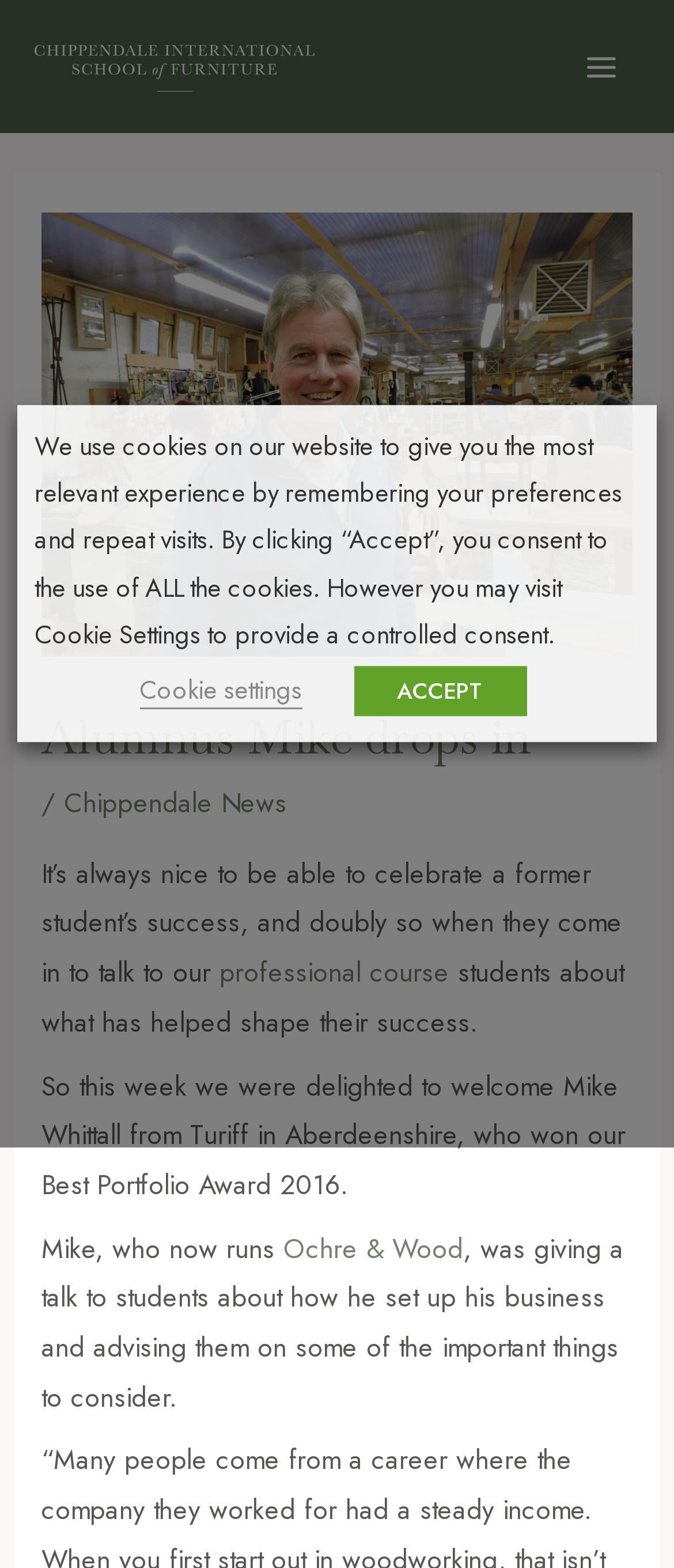Please give a one-word or short phrase response to the following question: 
What is the name of the business run by Mike Whittall?

Ochre & Wood